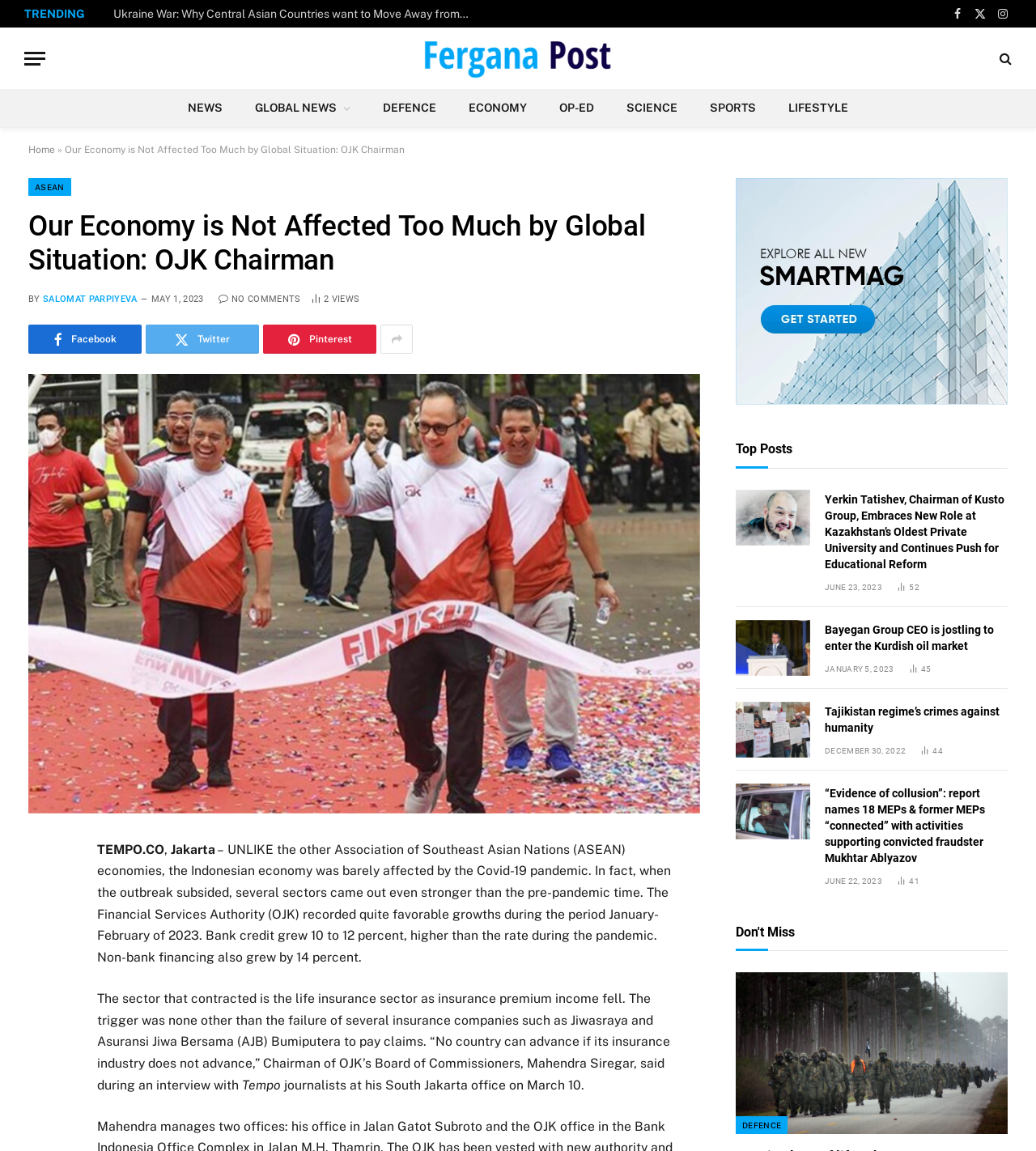Can you find the bounding box coordinates for the element that needs to be clicked to execute this instruction: "Read the article 'Yerkin Tatishev, Chairman of Kusto Group, Embraces New Role at Kazakhstan’s Oldest Private University and Continues Push for Educational Reform'"? The coordinates should be given as four float numbers between 0 and 1, i.e., [left, top, right, bottom].

[0.71, 0.425, 0.782, 0.474]